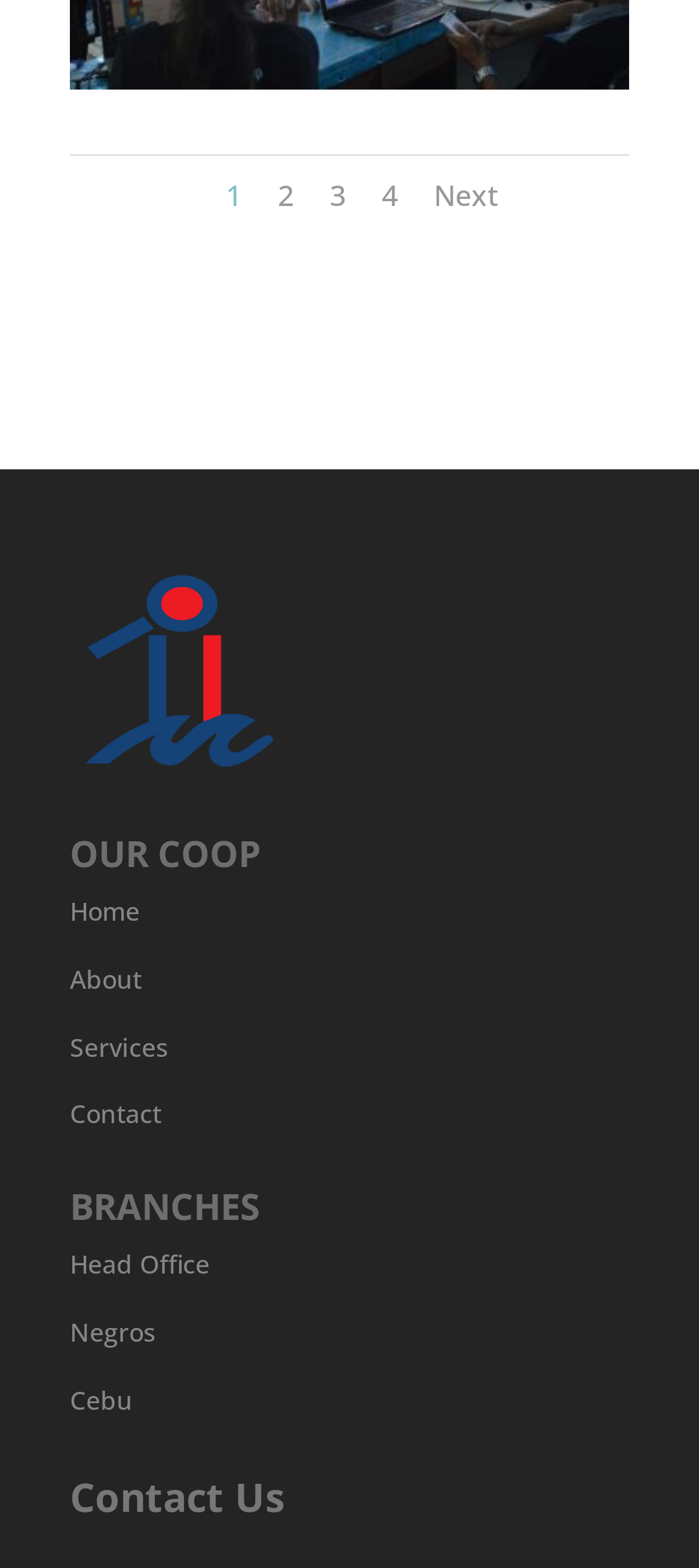Locate the bounding box coordinates of the area where you should click to accomplish the instruction: "contact us".

[0.1, 0.7, 0.231, 0.721]